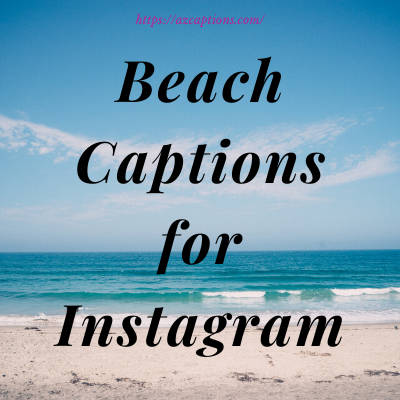What is the purpose of the image?
Using the information from the image, answer the question thoroughly.

The image is meant to serve as inspiration for individuals seeking ideal captions for their beach-related posts on social media, as stated in the caption. The overlaying text 'Beach Captions for Instagram' further reinforces this purpose.